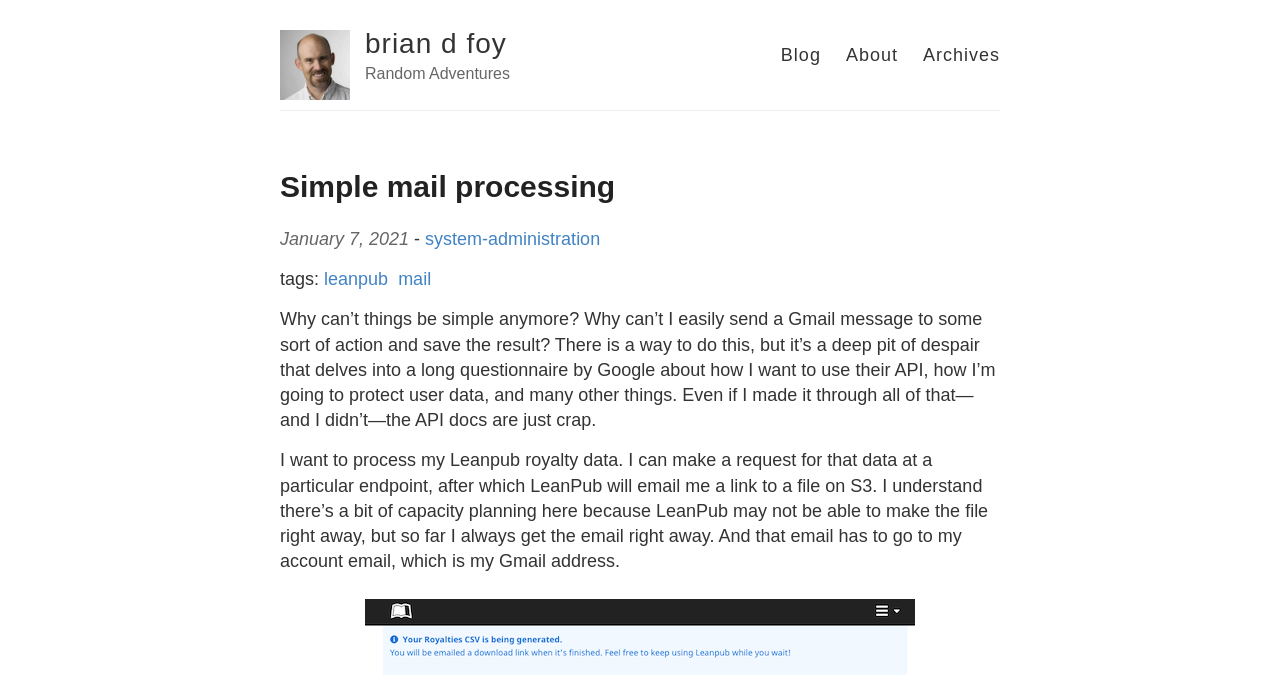Kindly provide the bounding box coordinates of the section you need to click on to fulfill the given instruction: "Learn more about studying abroad in Canada".

None